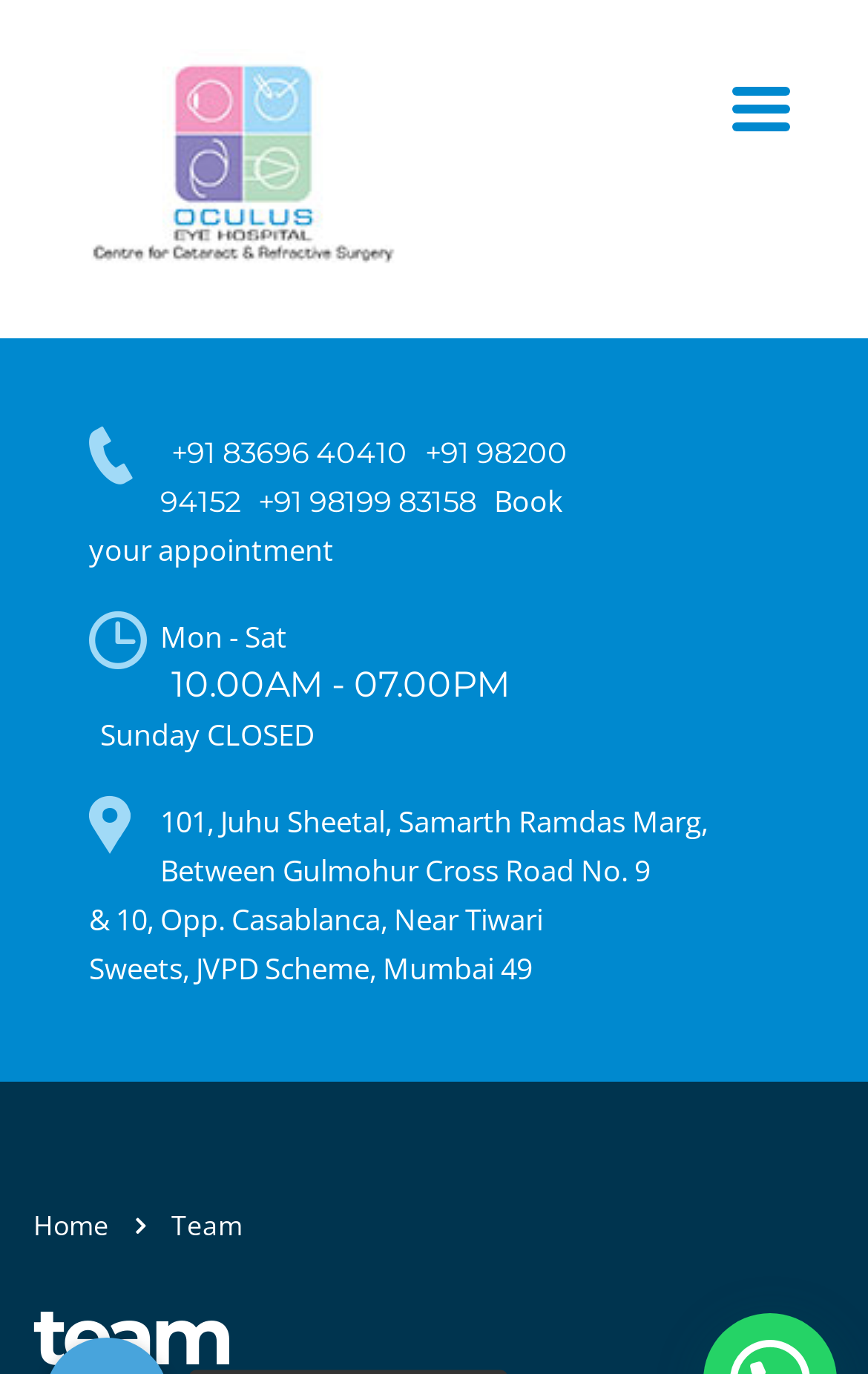How many ways can you contact the hospital?
Using the details from the image, give an elaborate explanation to answer the question.

I found the different contact methods by examining the static text elements on the webpage. There are three phone numbers listed, which means you can contact the hospital in three different ways.